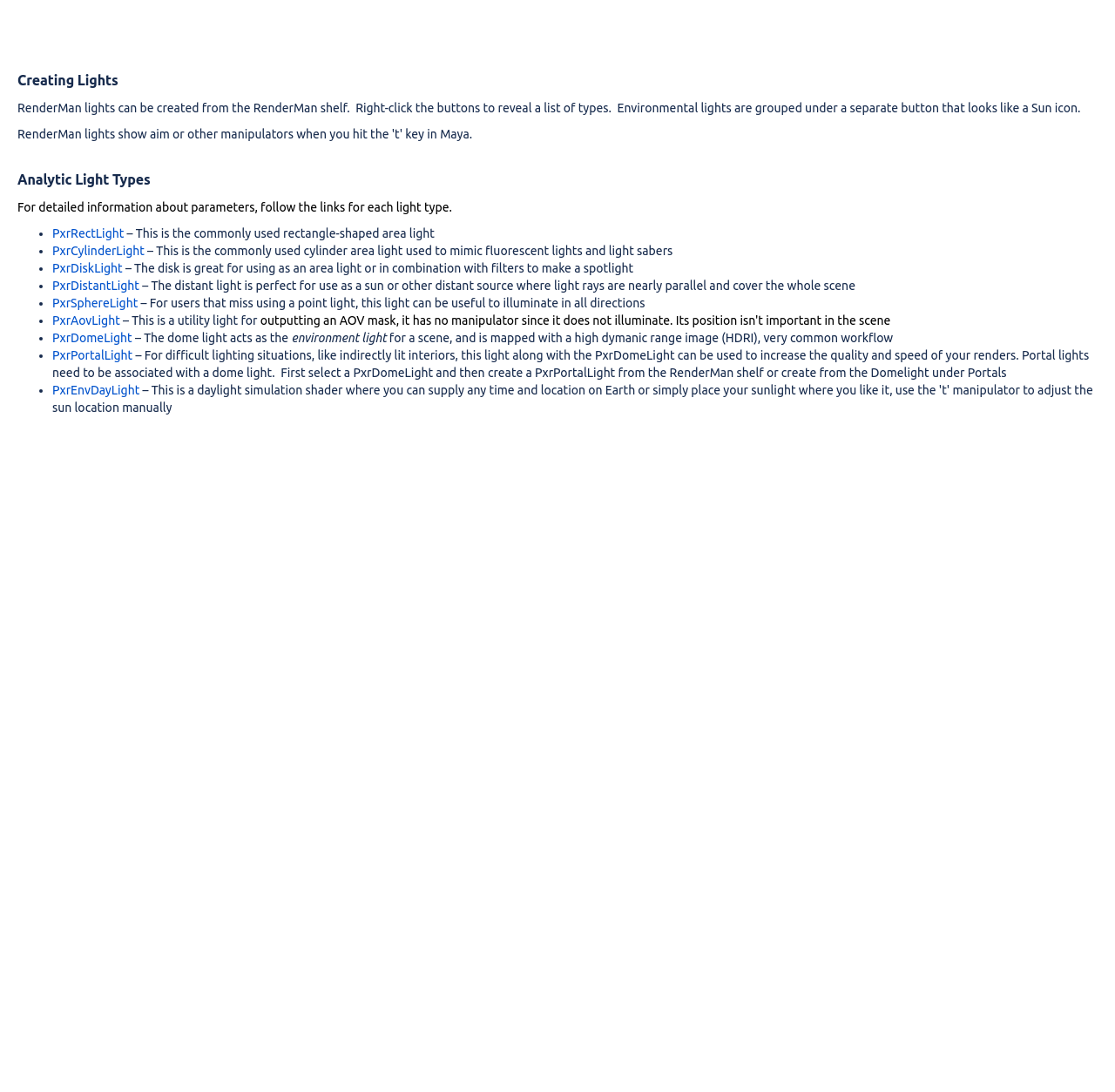What is the difference between PxrDomeLight and PxrPortalLight?
Please utilize the information in the image to give a detailed response to the question.

The webpage explains that PxrPortalLight is used for difficult lighting situations, like indirectly lit interiors, and needs to be associated with a dome light, implying that the main difference between the two is their use in indirect lighting.